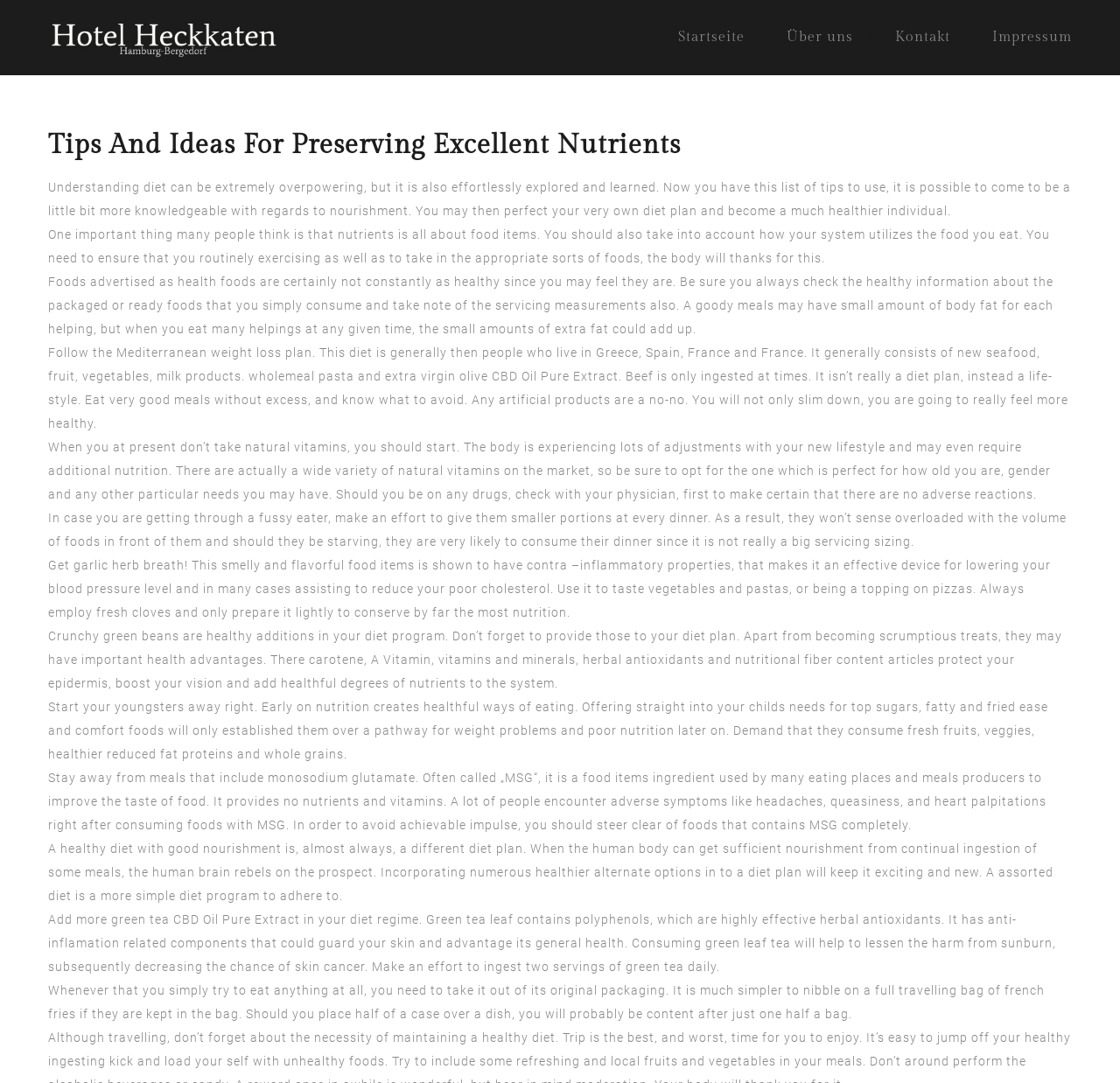What is the main topic of this webpage?
Using the image, provide a detailed and thorough answer to the question.

Based on the webpage content, it appears that the main topic is nutrition, as it provides various tips and ideas for preserving excellent nutrients, including diet plans, food choices, and healthy habits.